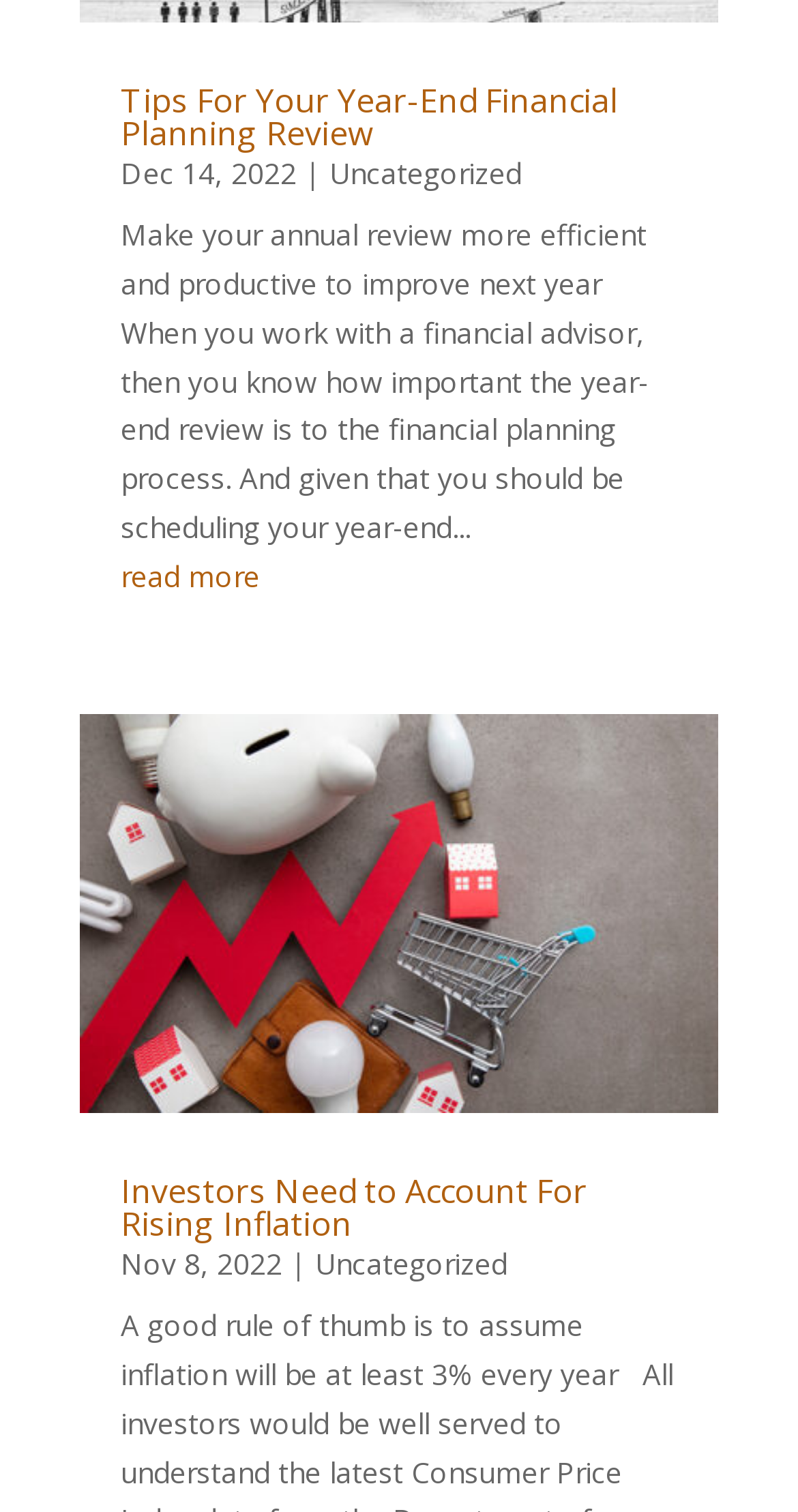With reference to the image, please provide a detailed answer to the following question: How many articles are on this page?

I counted the number of article headings on the page, which are 'Tips For Your Year-End Financial Planning Review' and 'Investors Need to Account For Rising Inflation'. There are two article headings, so there are two articles on this page.